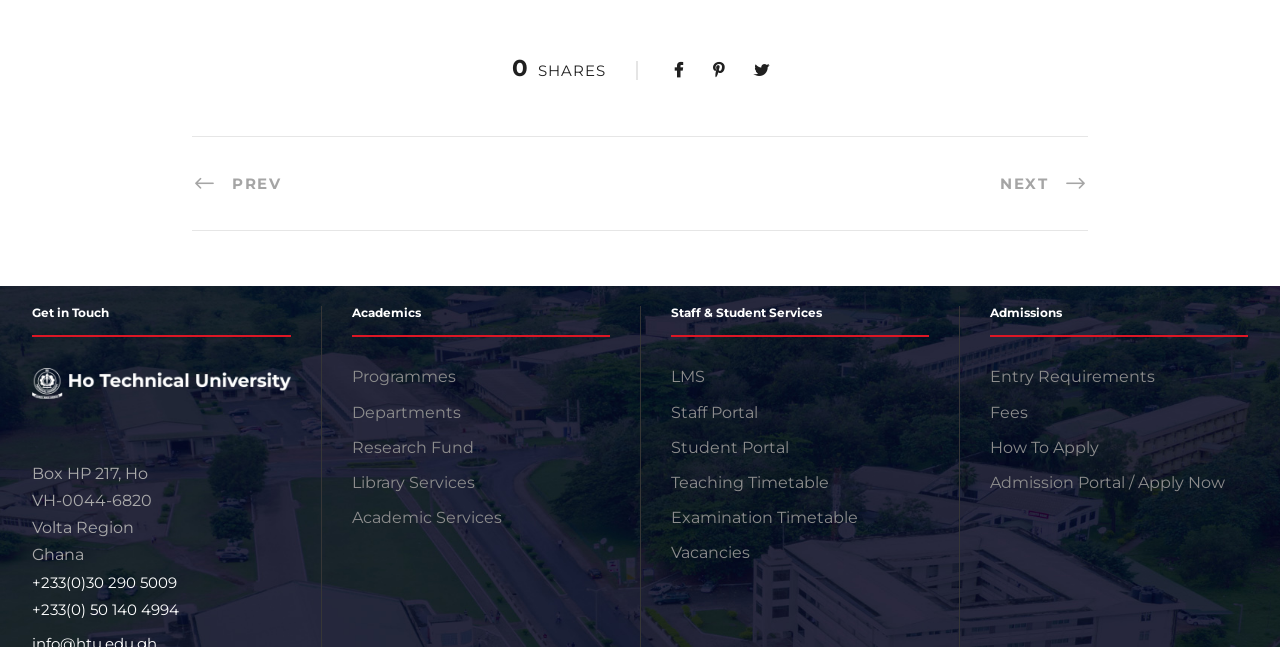Based on the visual content of the image, answer the question thoroughly: What is the last link under 'Staff & Student Services'?

I examined the 'Staff & Student Services' section and found the links underneath. The last link is 'Vacancies'.